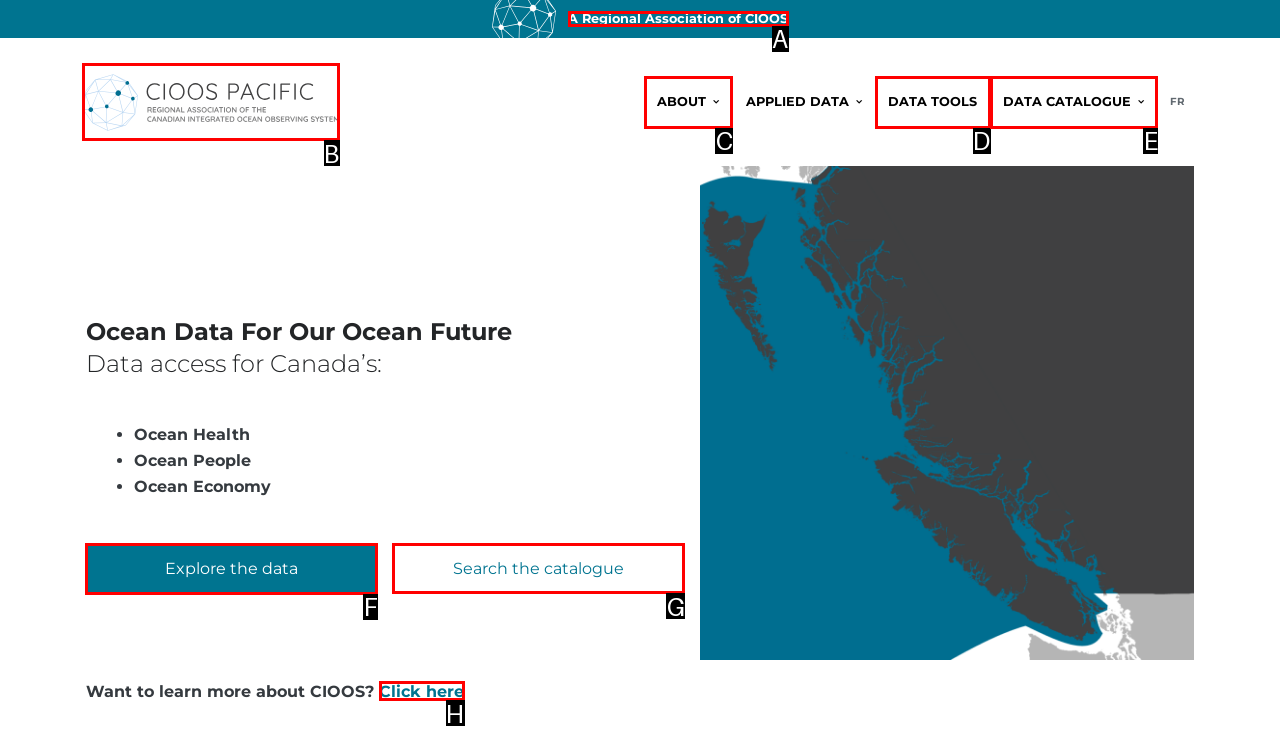Identify the appropriate choice to fulfill this task: Explore the data
Respond with the letter corresponding to the correct option.

F